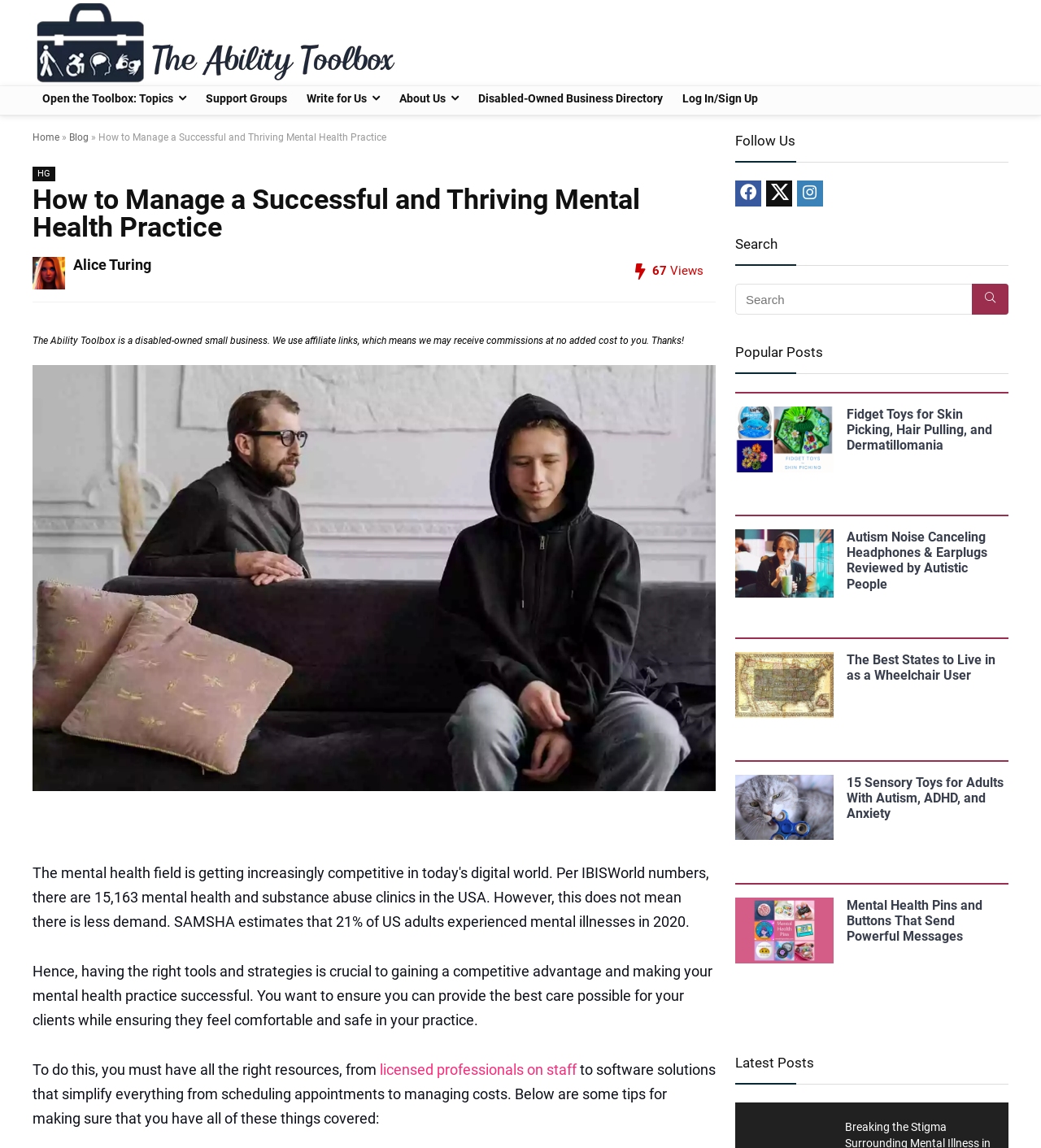Determine the bounding box coordinates of the clickable element to achieve the following action: 'Log In/Sign Up'. Provide the coordinates as four float values between 0 and 1, formatted as [left, top, right, bottom].

[0.646, 0.075, 0.738, 0.1]